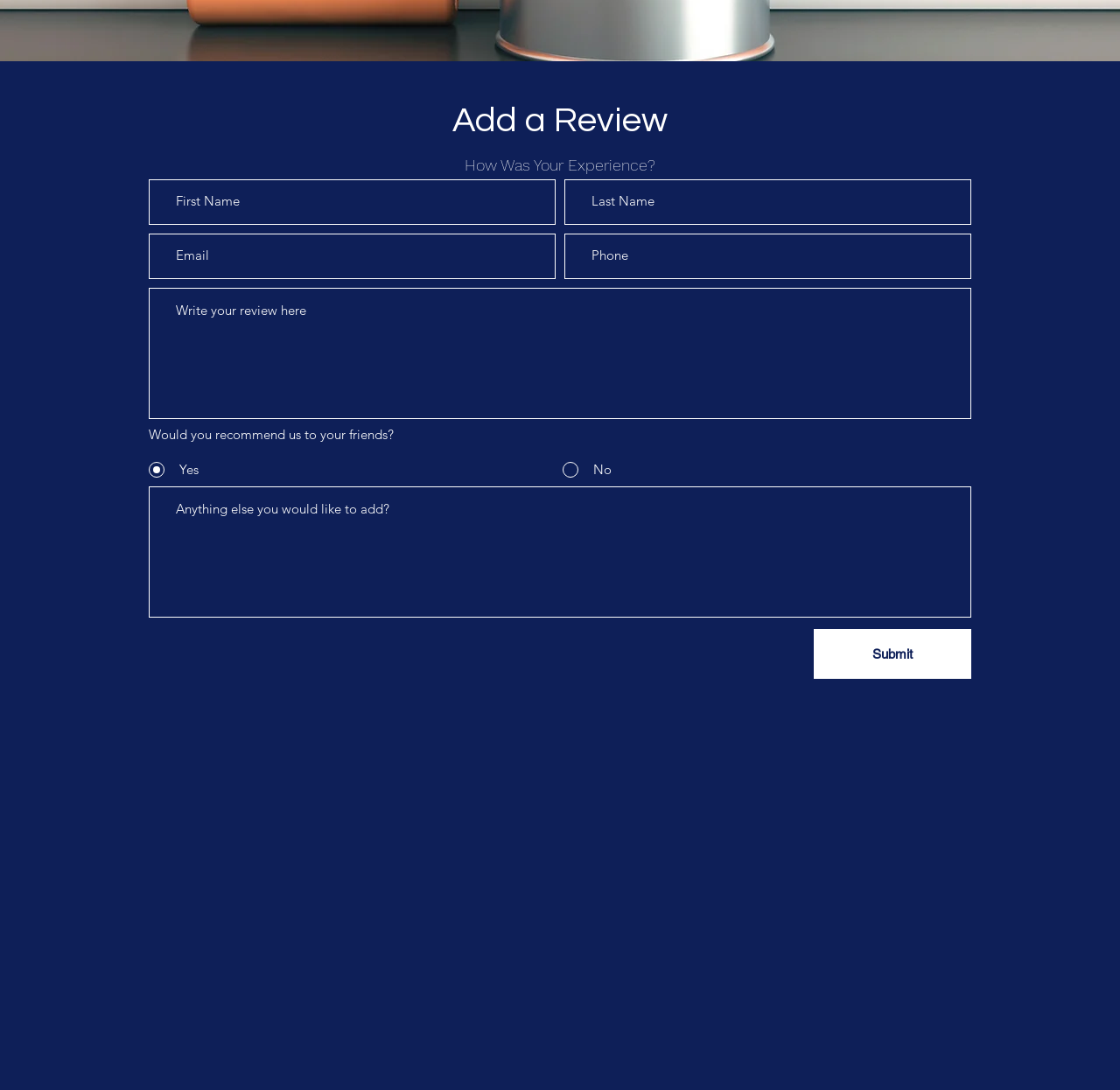Using the webpage screenshot and the element description aria-label="First Name" name="first-name" placeholder="First Name", determine the bounding box coordinates. Specify the coordinates in the format (top-left x, top-left y, bottom-right x, bottom-right y) with values ranging from 0 to 1.

[0.133, 0.164, 0.496, 0.206]